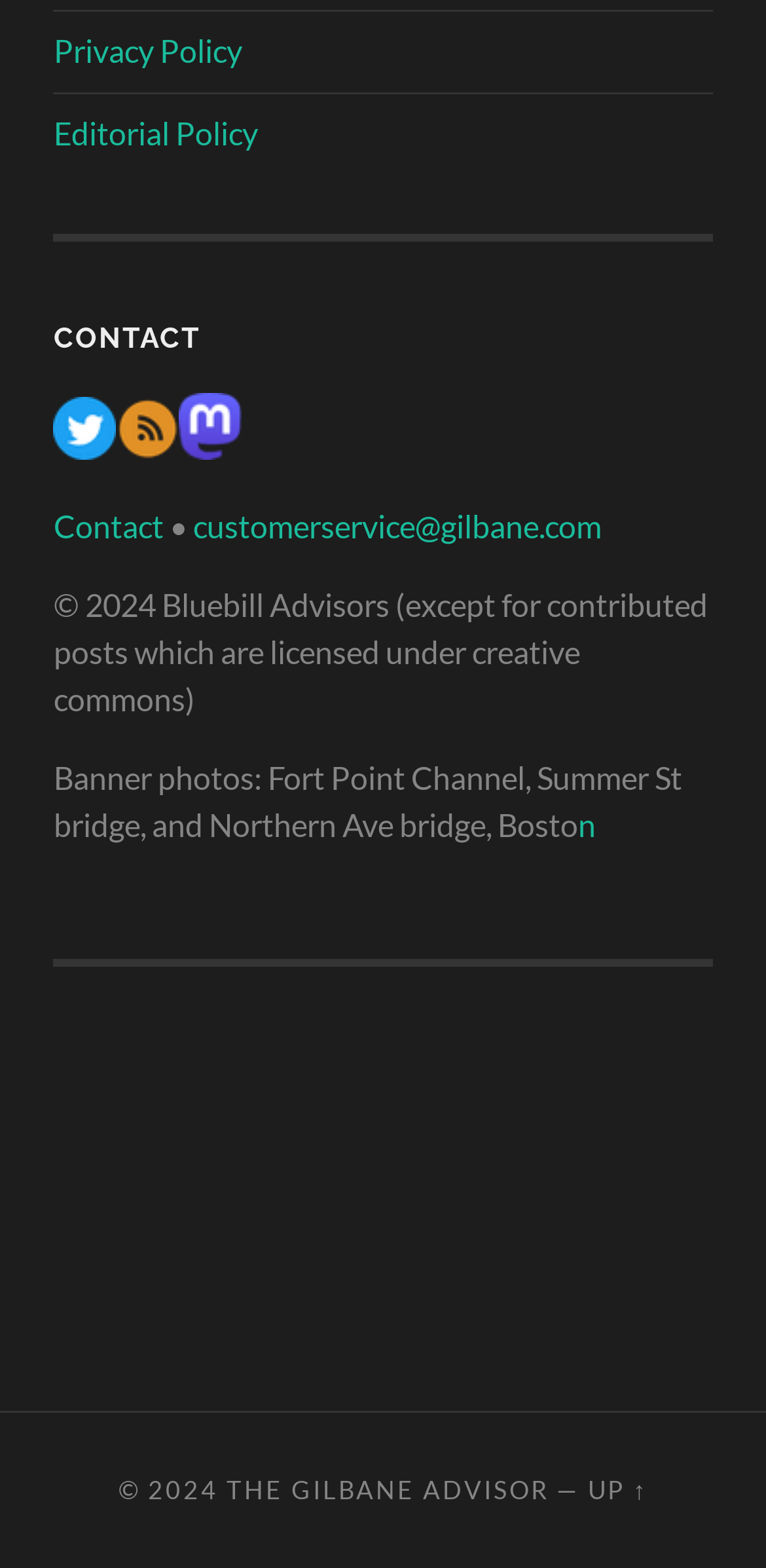Use the information in the screenshot to answer the question comprehensively: What is the year of the copyright?

I found the year of the copyright by looking at the static text at the bottom of the page, which says '© 2024'.